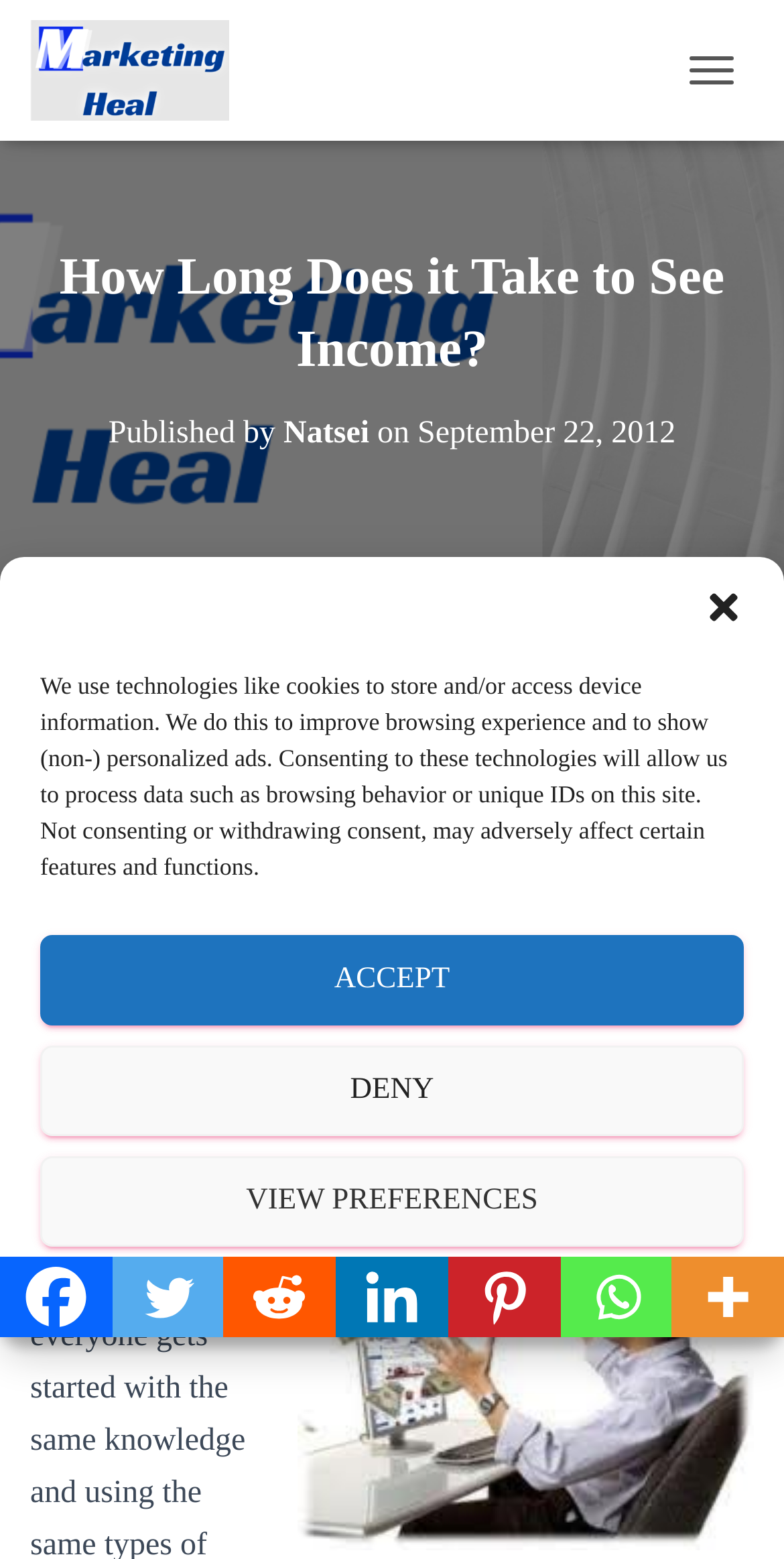Find the bounding box coordinates of the clickable element required to execute the following instruction: "Share on Facebook". Provide the coordinates as four float numbers between 0 and 1, i.e., [left, top, right, bottom].

[0.044, 0.448, 0.133, 0.493]